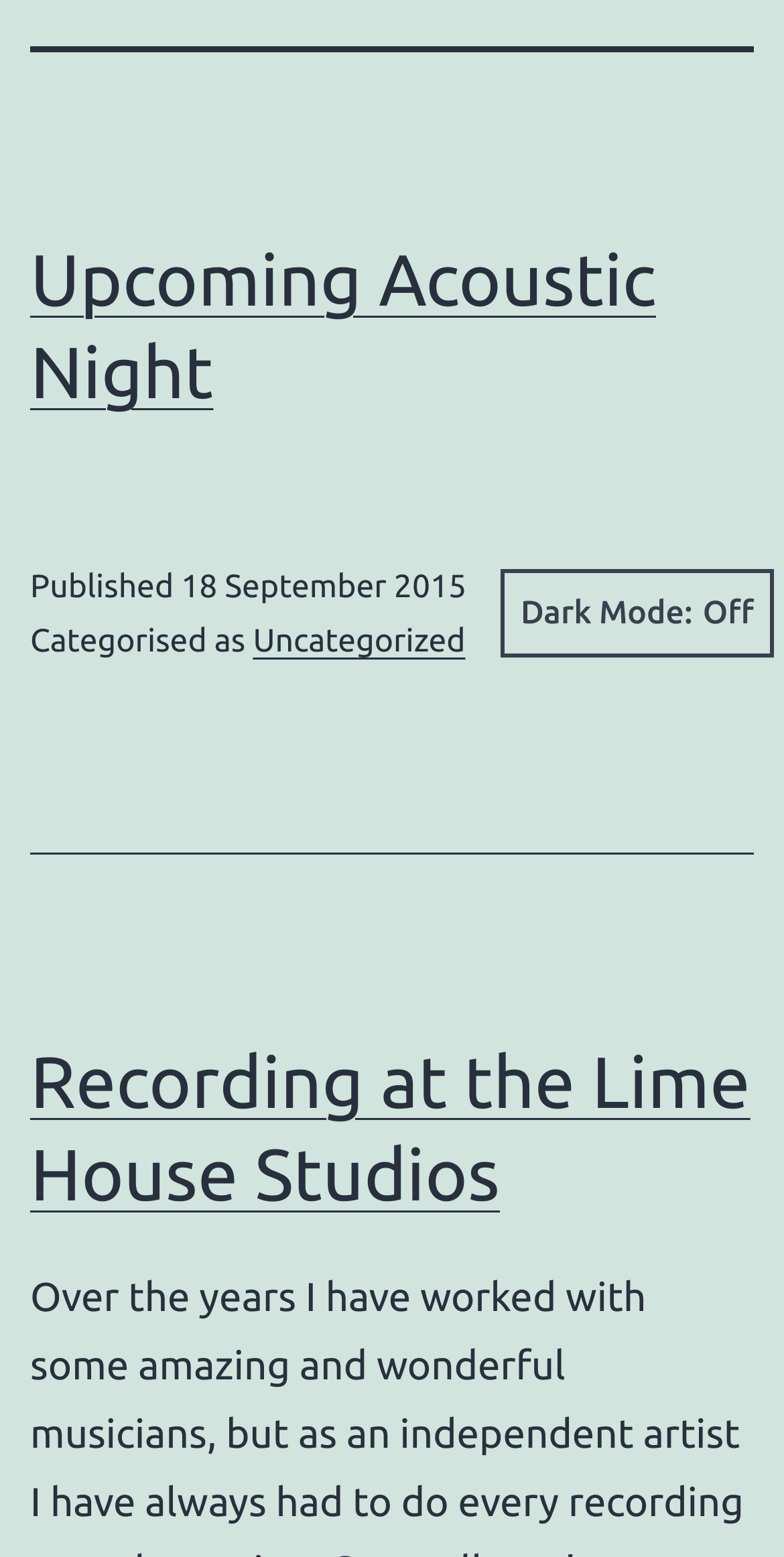Determine the bounding box coordinates for the HTML element described here: "Dark Mode:".

[0.638, 0.365, 0.987, 0.422]